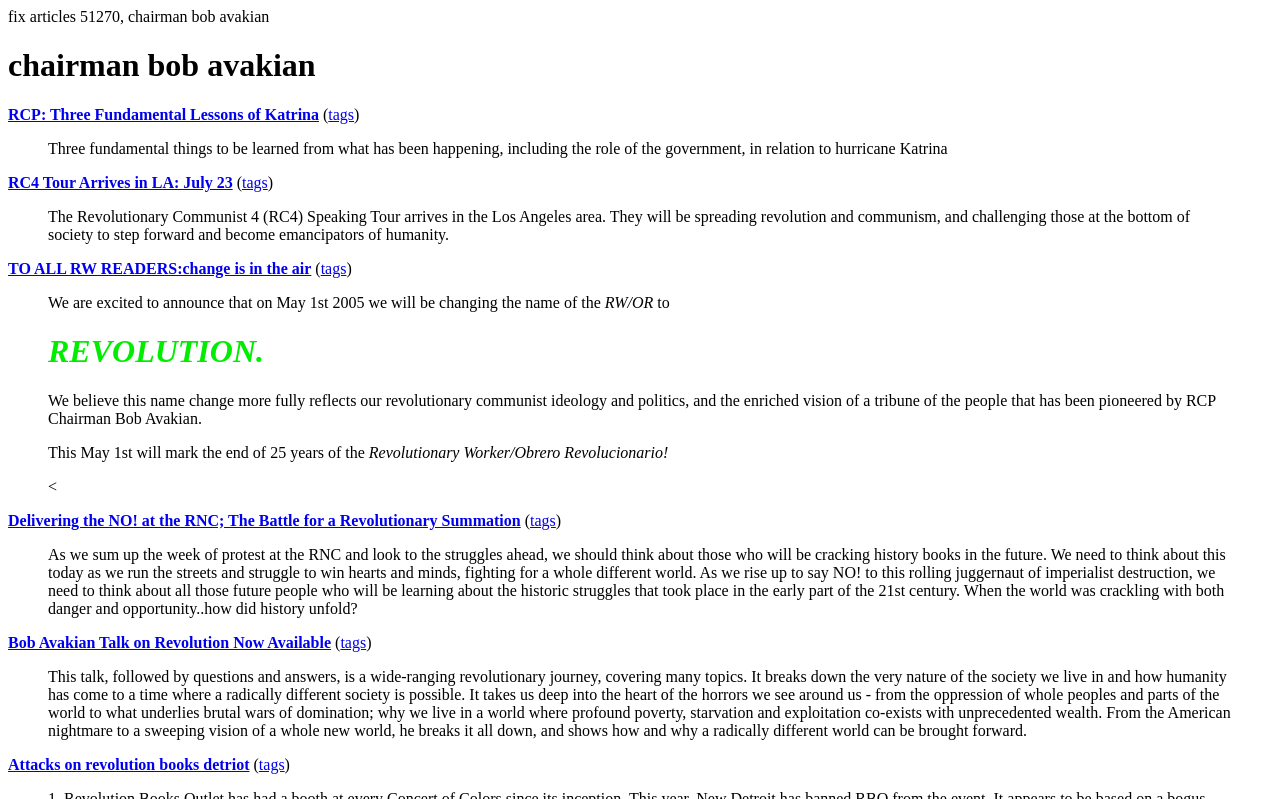Give the bounding box coordinates for this UI element: "alt="Home"". The coordinates should be four float numbers between 0 and 1, arranged as [left, top, right, bottom].

None